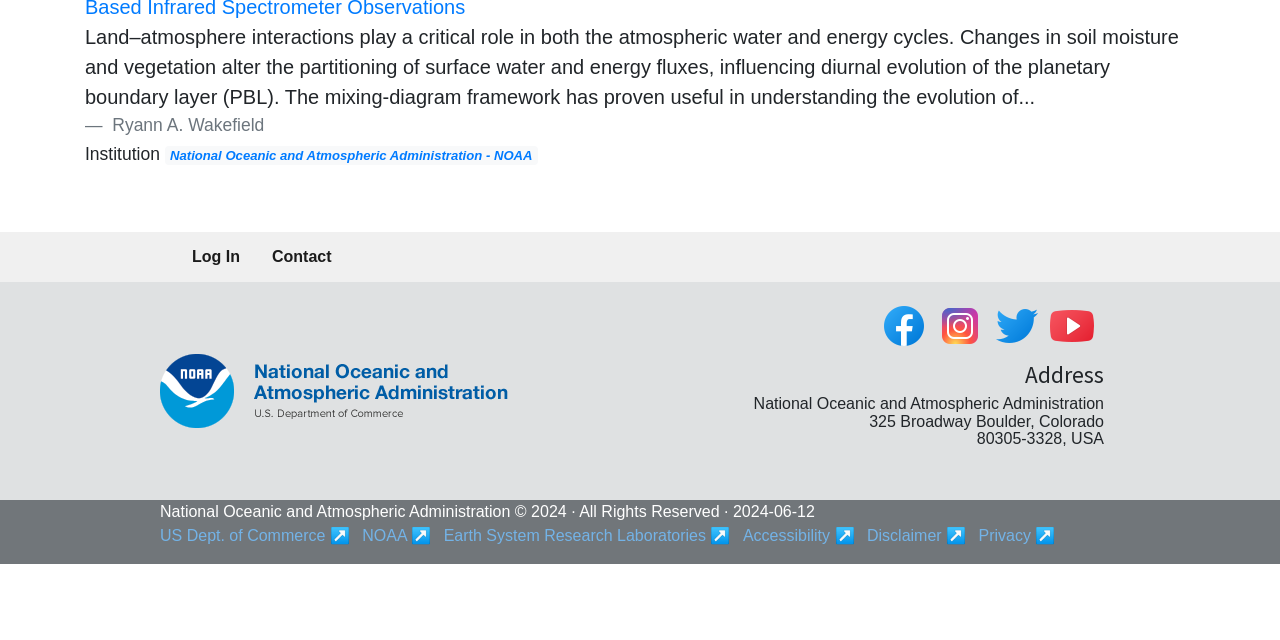Extract the bounding box coordinates for the described element: "Log In". The coordinates should be represented as four float numbers between 0 and 1: [left, top, right, bottom].

[0.15, 0.362, 0.187, 0.44]